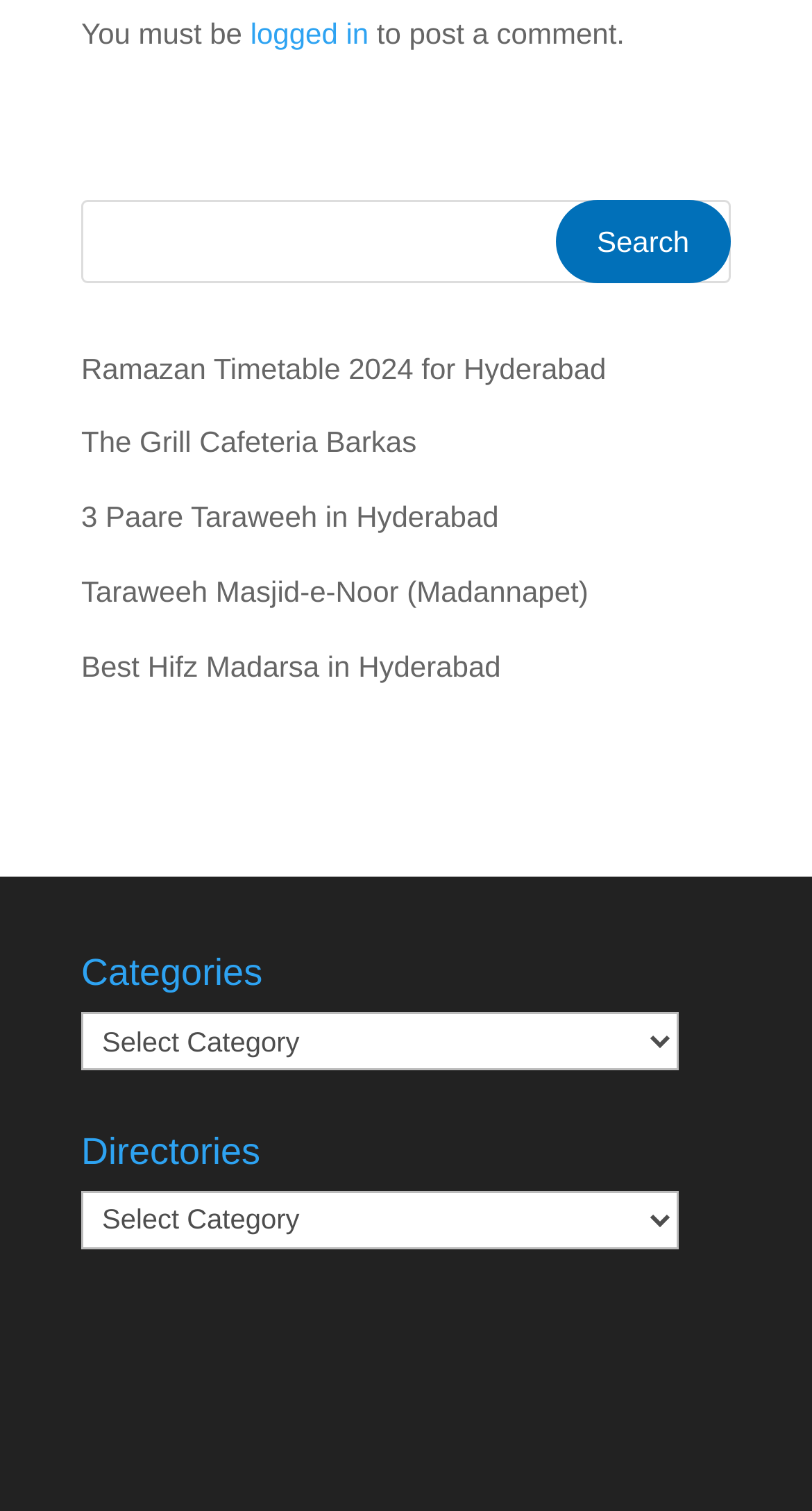What is the first link on the webpage?
Provide a detailed answer to the question using information from the image.

I determined the vertical positions of the elements by comparing their y1, y2 coordinates. The link with the smallest y1 value is 'Ramazan Timetable 2024 for Hyderabad', which is located at [0.1, 0.232, 0.747, 0.255]. Therefore, it is the first link on the webpage.